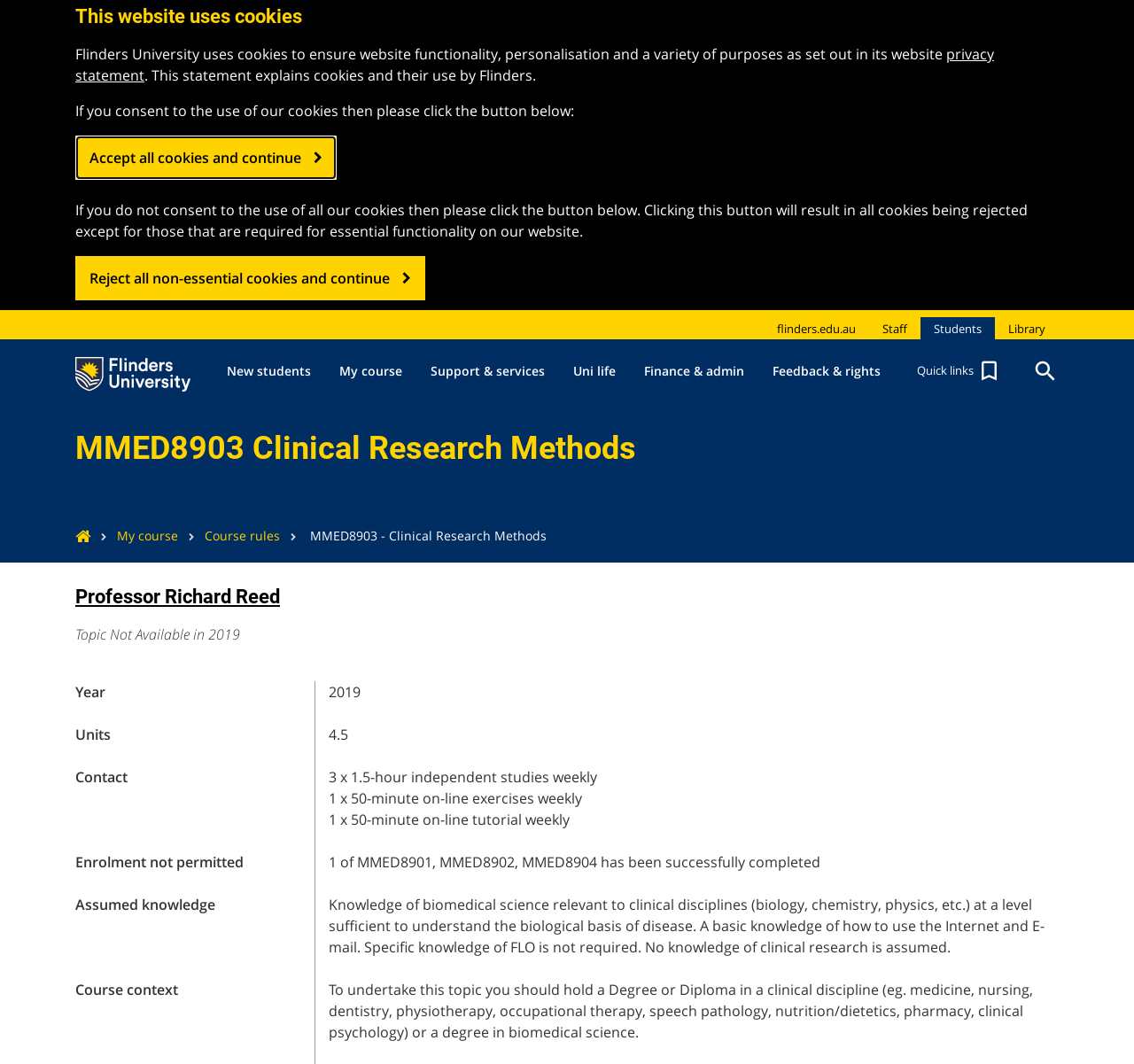Please locate the bounding box coordinates of the region I need to click to follow this instruction: "Contact Professor Richard Reed".

[0.066, 0.55, 0.247, 0.571]